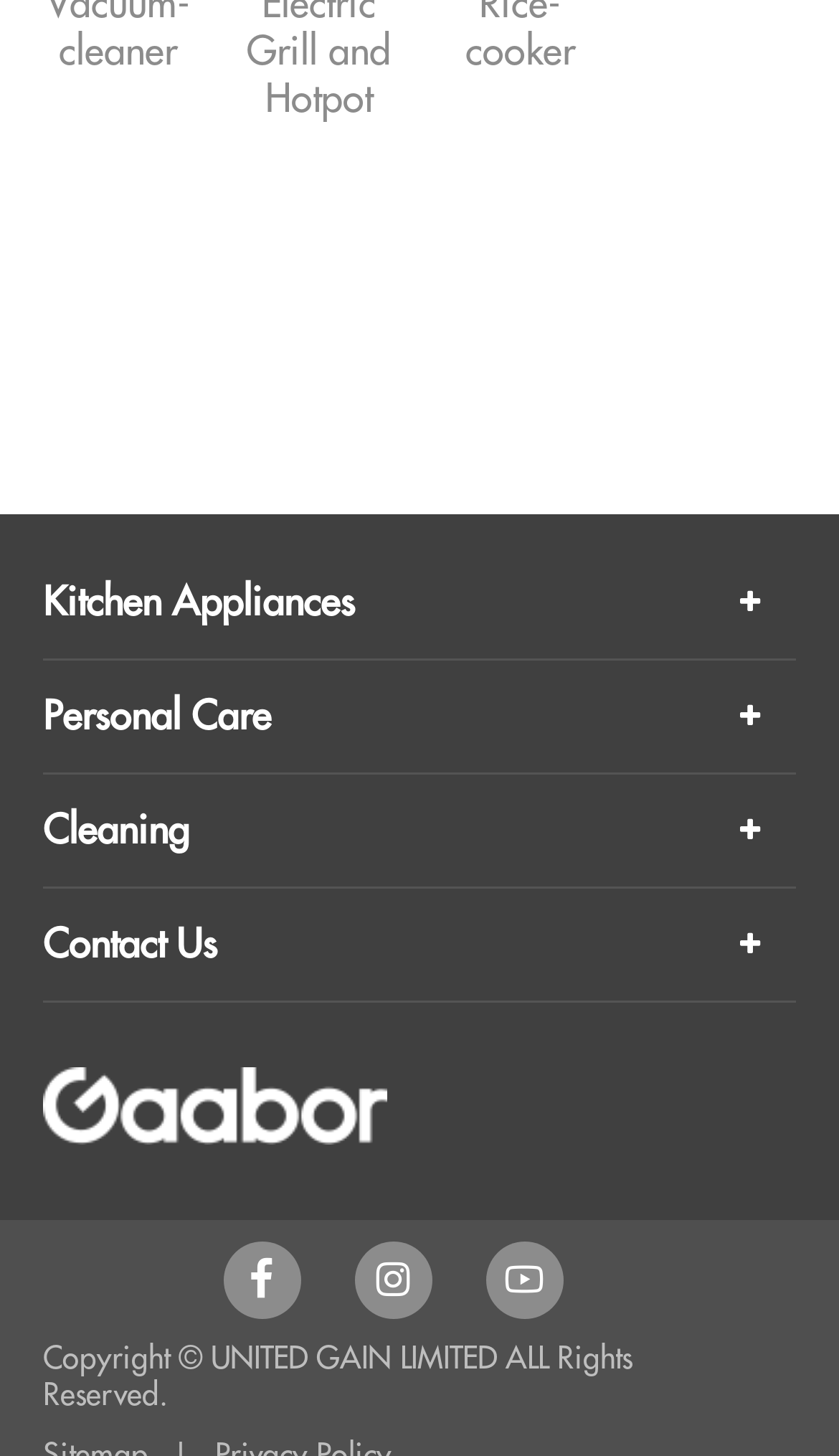Please locate the bounding box coordinates of the element that needs to be clicked to achieve the following instruction: "Click on Kitchen Appliances". The coordinates should be four float numbers between 0 and 1, i.e., [left, top, right, bottom].

[0.051, 0.398, 0.423, 0.43]